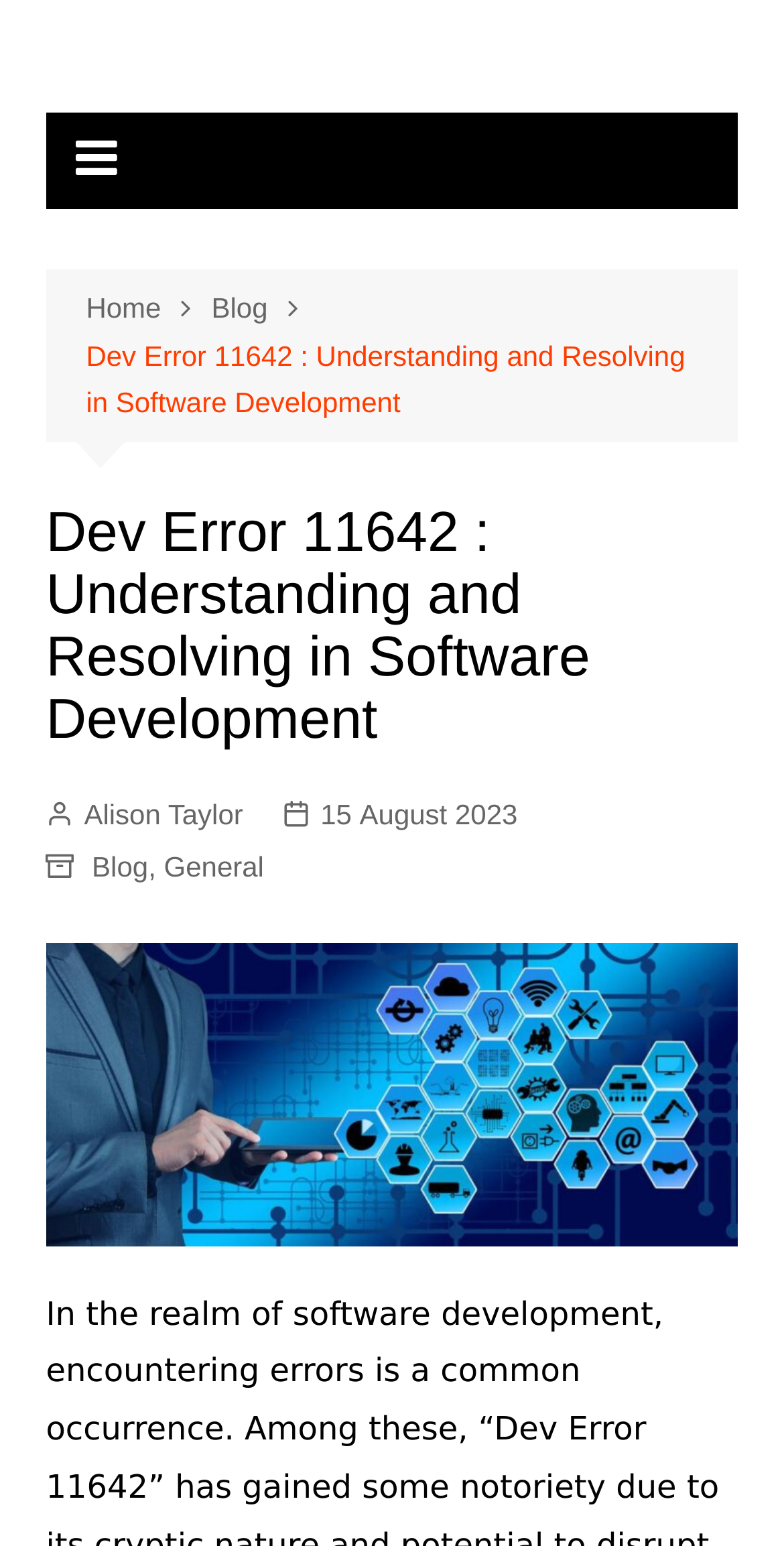What is the topic of the blog post?
Refer to the image and answer the question using a single word or phrase.

Dev Error 11642